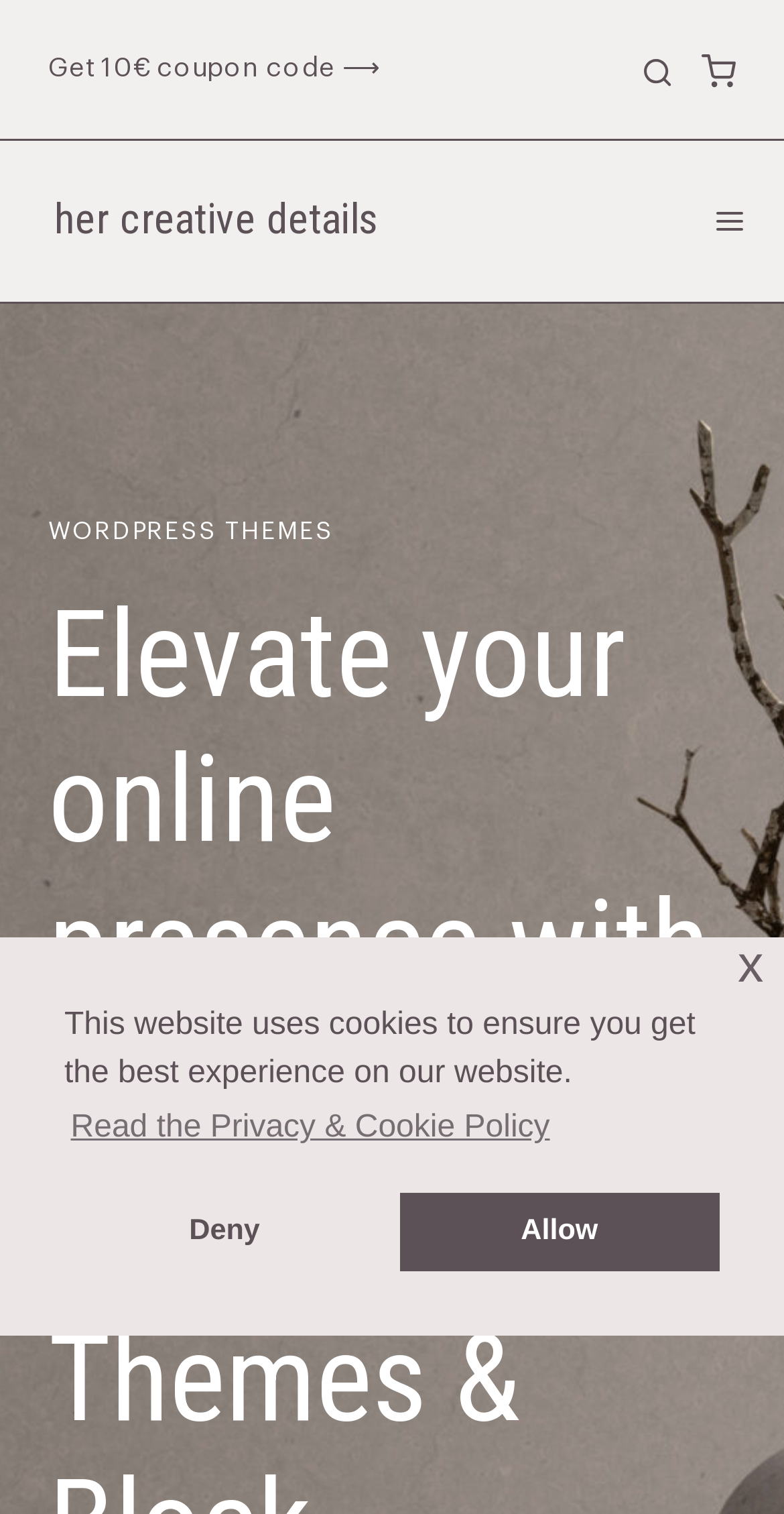Please give a succinct answer to the question in one word or phrase:
What is the purpose of the 'Get 10€ coupon code' link?

To get a discount